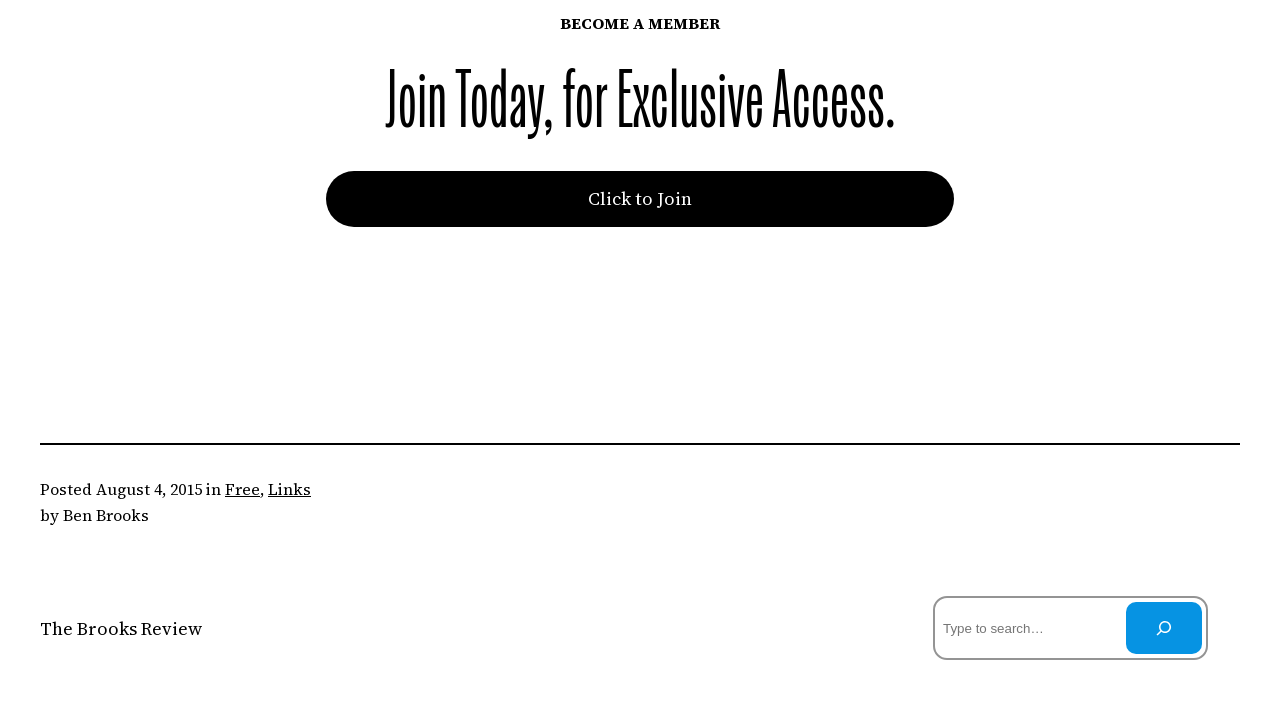Locate the bounding box coordinates of the UI element described by: "aria-label="Search"". Provide the coordinates as four float numbers between 0 and 1, formatted as [left, top, right, bottom].

[0.88, 0.855, 0.939, 0.929]